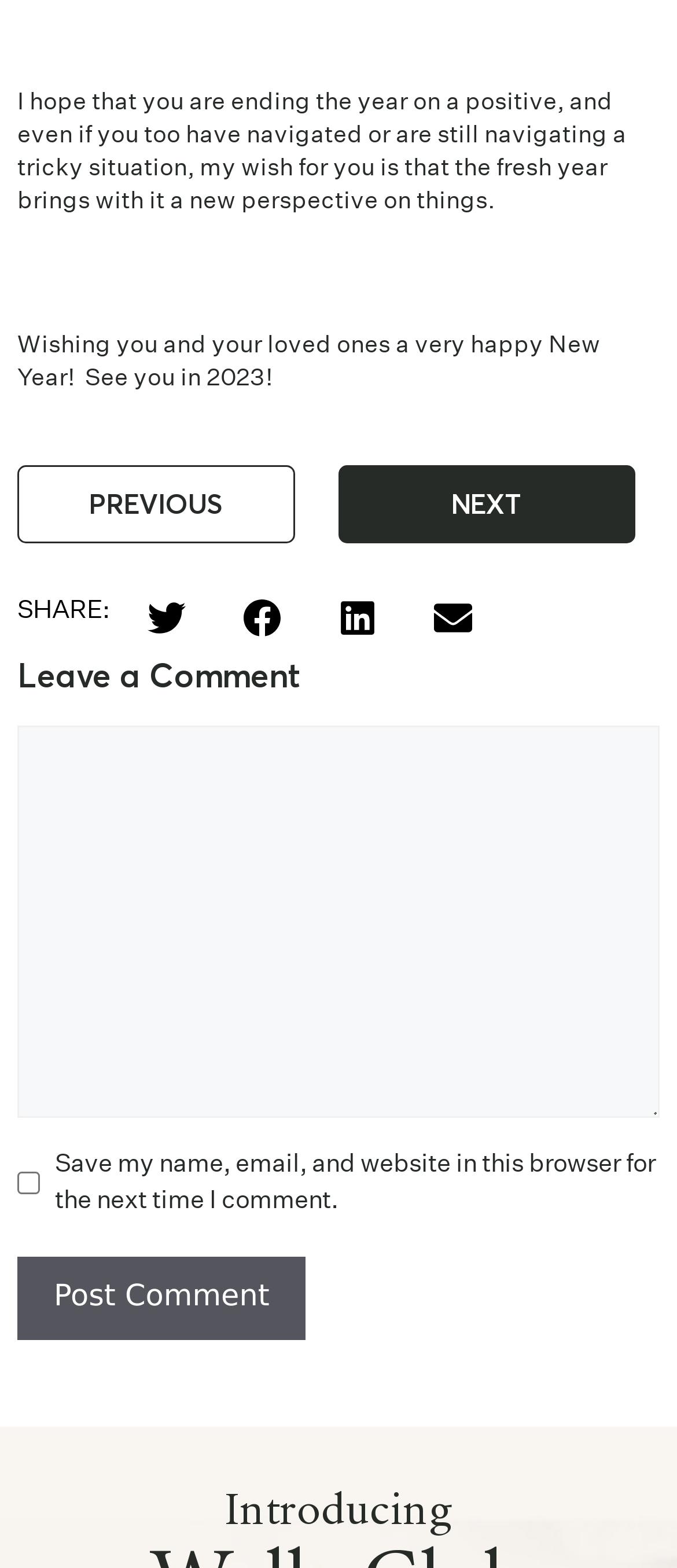How many social media platforms can you share the content on?
Using the information from the image, provide a comprehensive answer to the question.

The webpage provides four social media sharing options, namely Twitter, Facebook, LinkedIn, and Email, which can be seen from the buttons and images under the 'SHARE:' label.